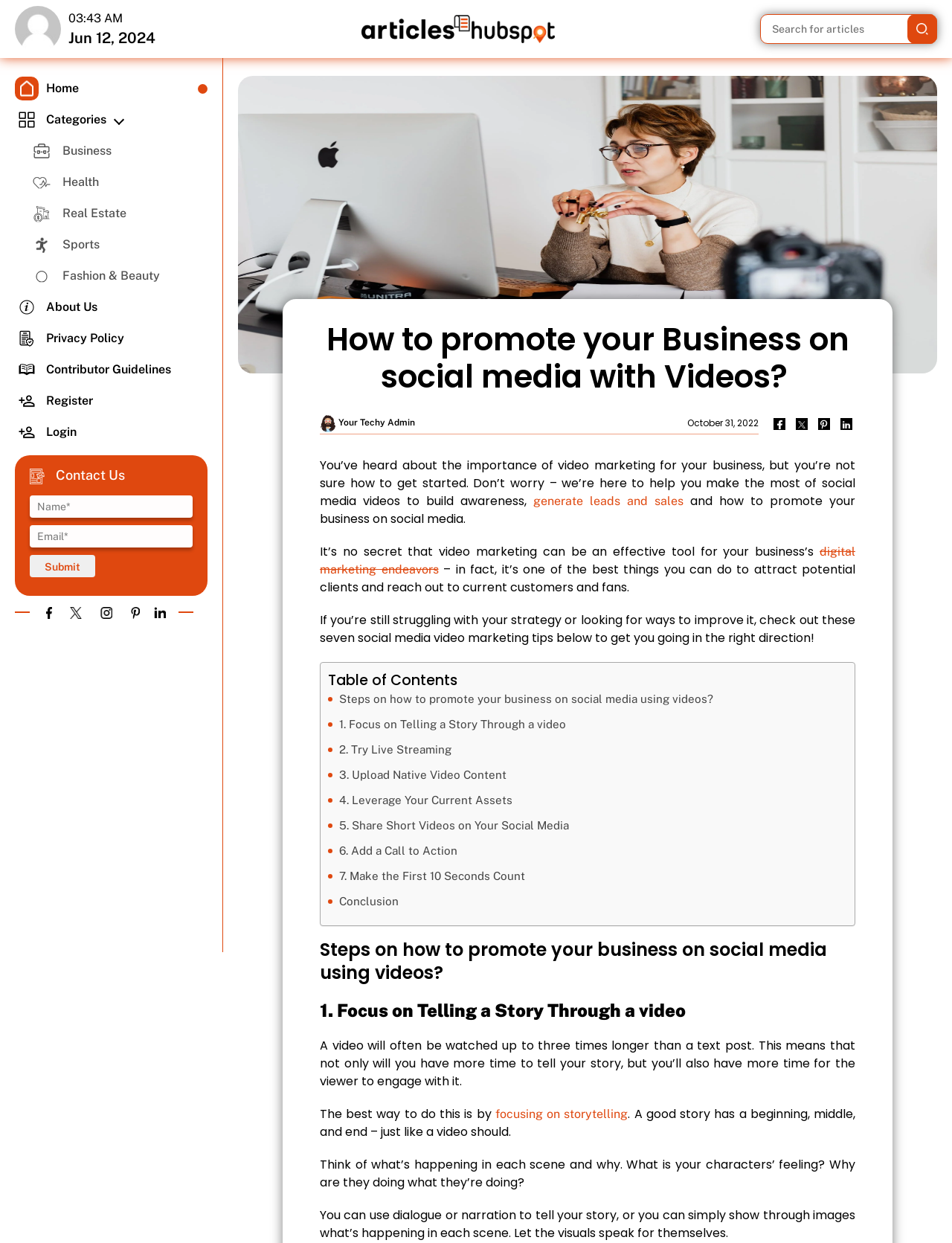What is the purpose of the webpage?
Based on the image, give a concise answer in the form of a single word or short phrase.

Promote business on social media